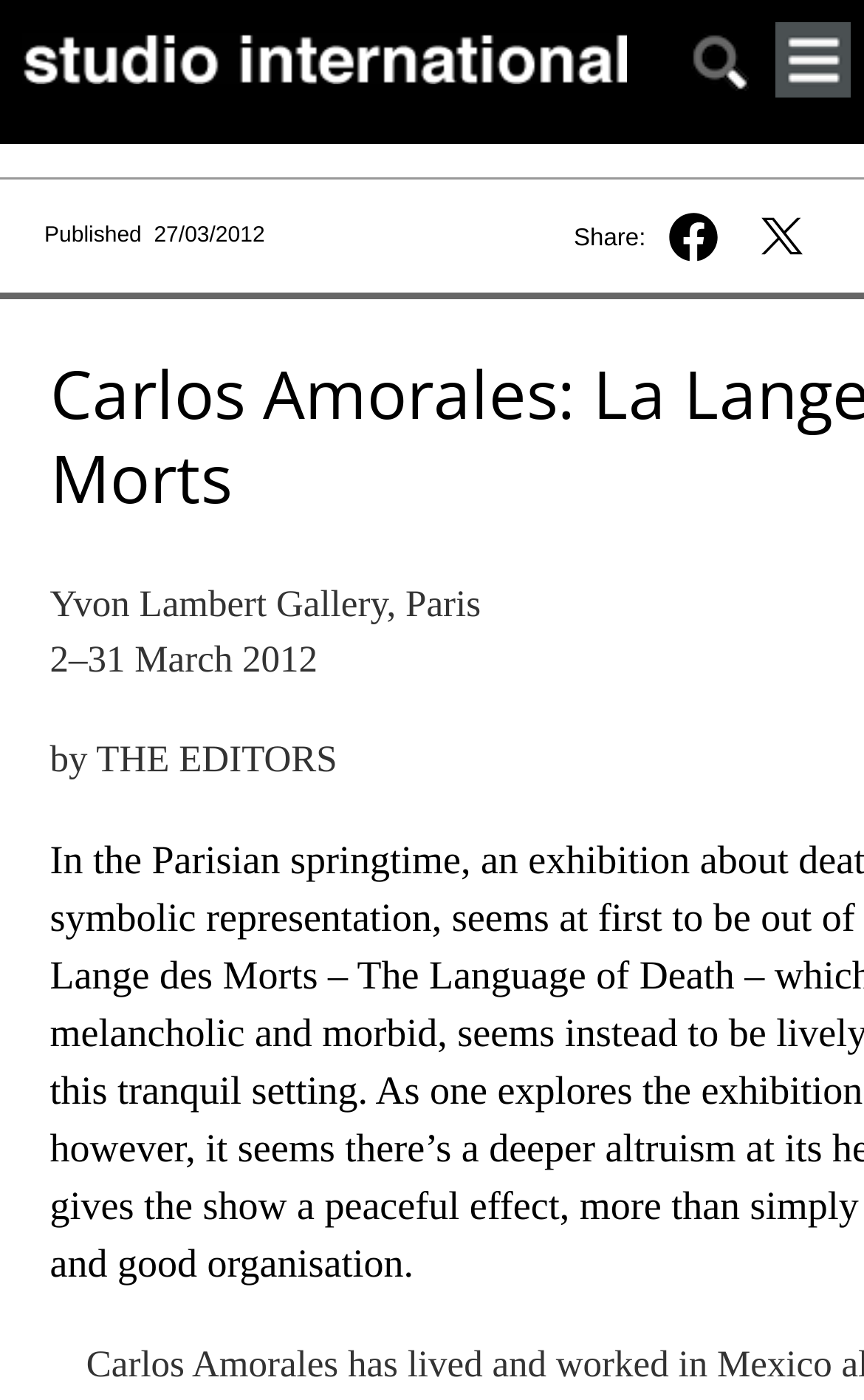Identify and provide the text of the main header on the webpage.

Carlos Amorales: La Lange des Morts